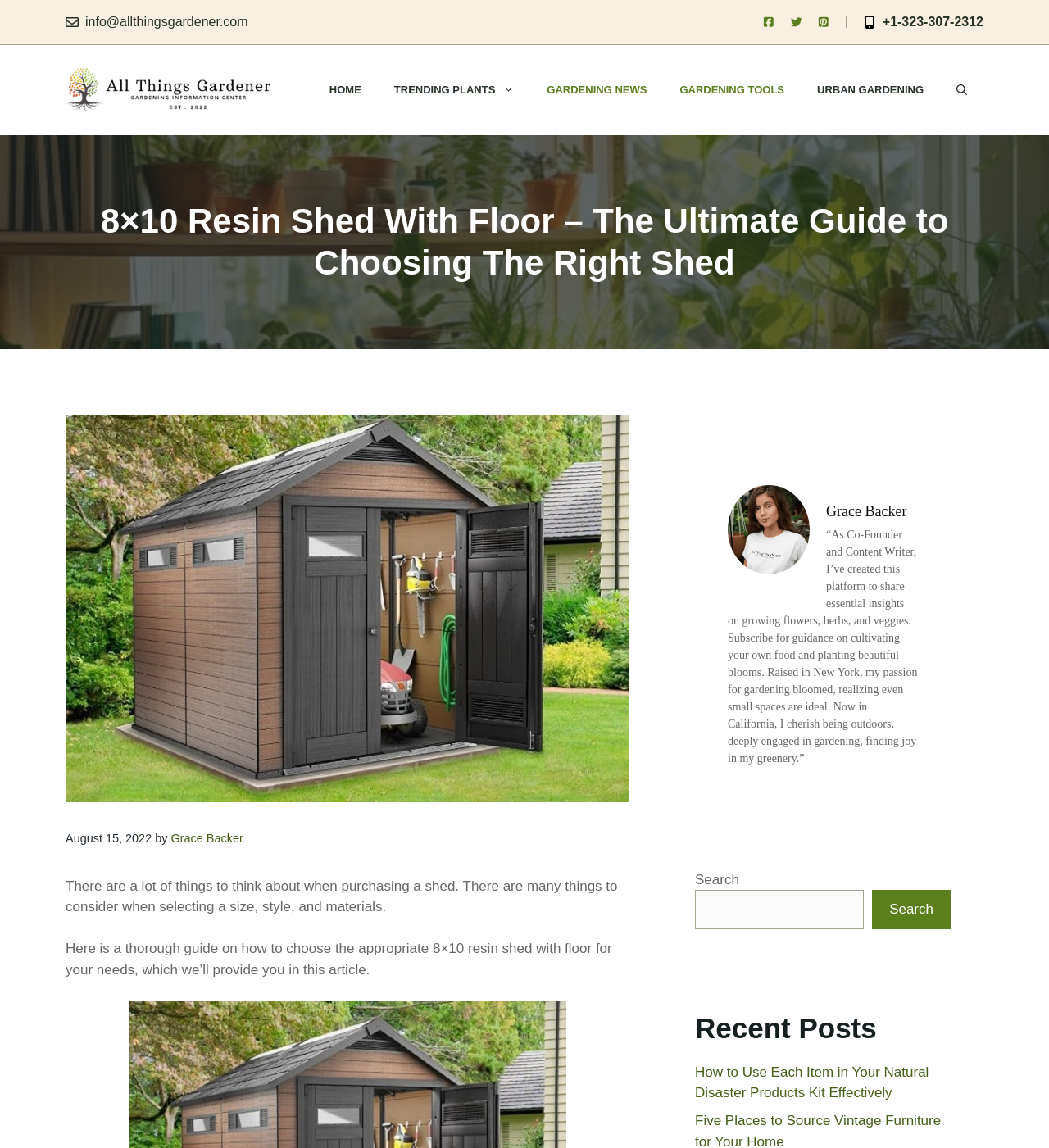Determine the bounding box coordinates for the element that should be clicked to follow this instruction: "View recent posts". The coordinates should be given as four float numbers between 0 and 1, in the format [left, top, right, bottom].

[0.662, 0.881, 0.906, 0.91]